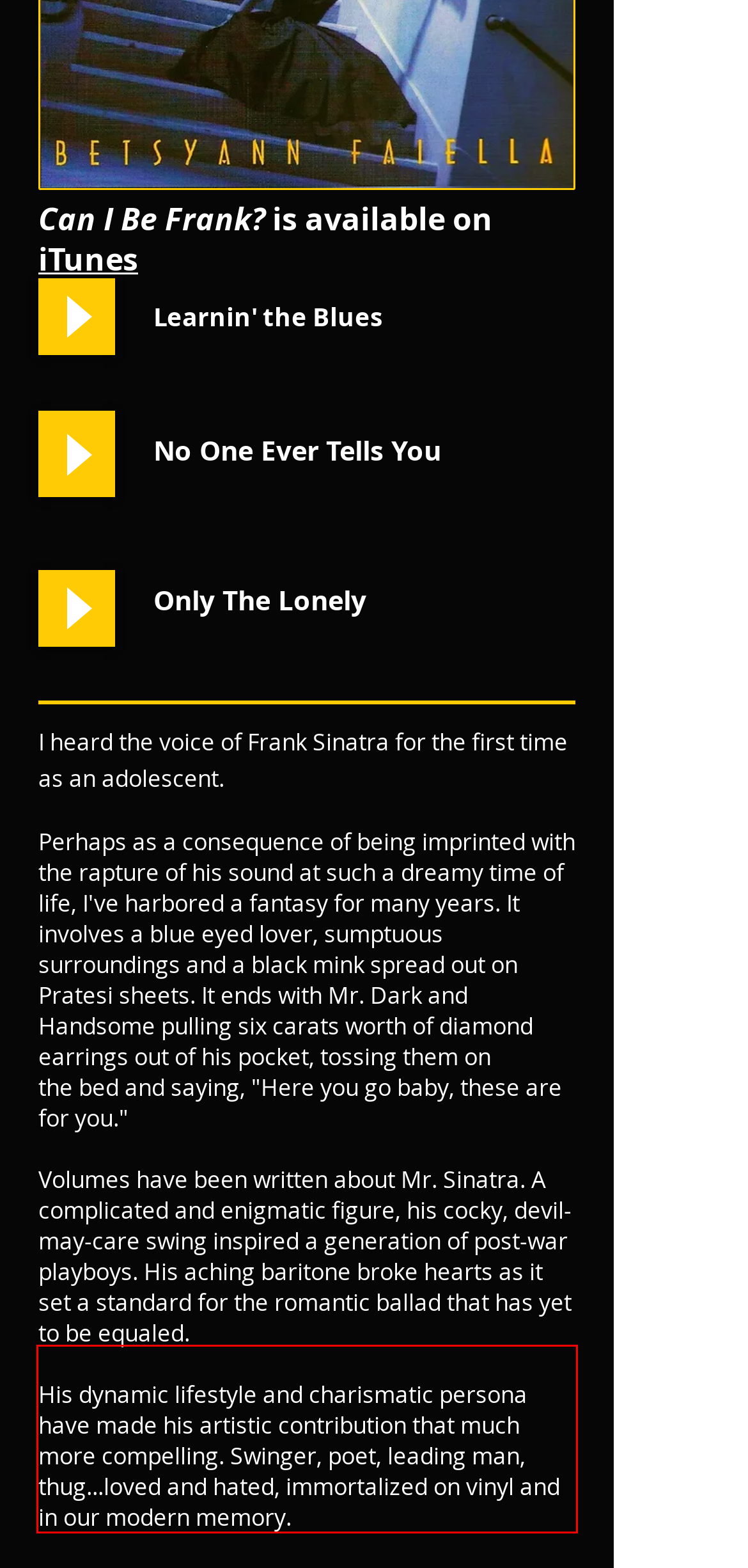Please take the screenshot of the webpage, find the red bounding box, and generate the text content that is within this red bounding box.

His dynamic lifestyle and charismatic persona have made his artistic contribution that much more compelling. Swinger, poet, leading man, thug...loved and hated, immortalized on vinyl and in our modern memory.